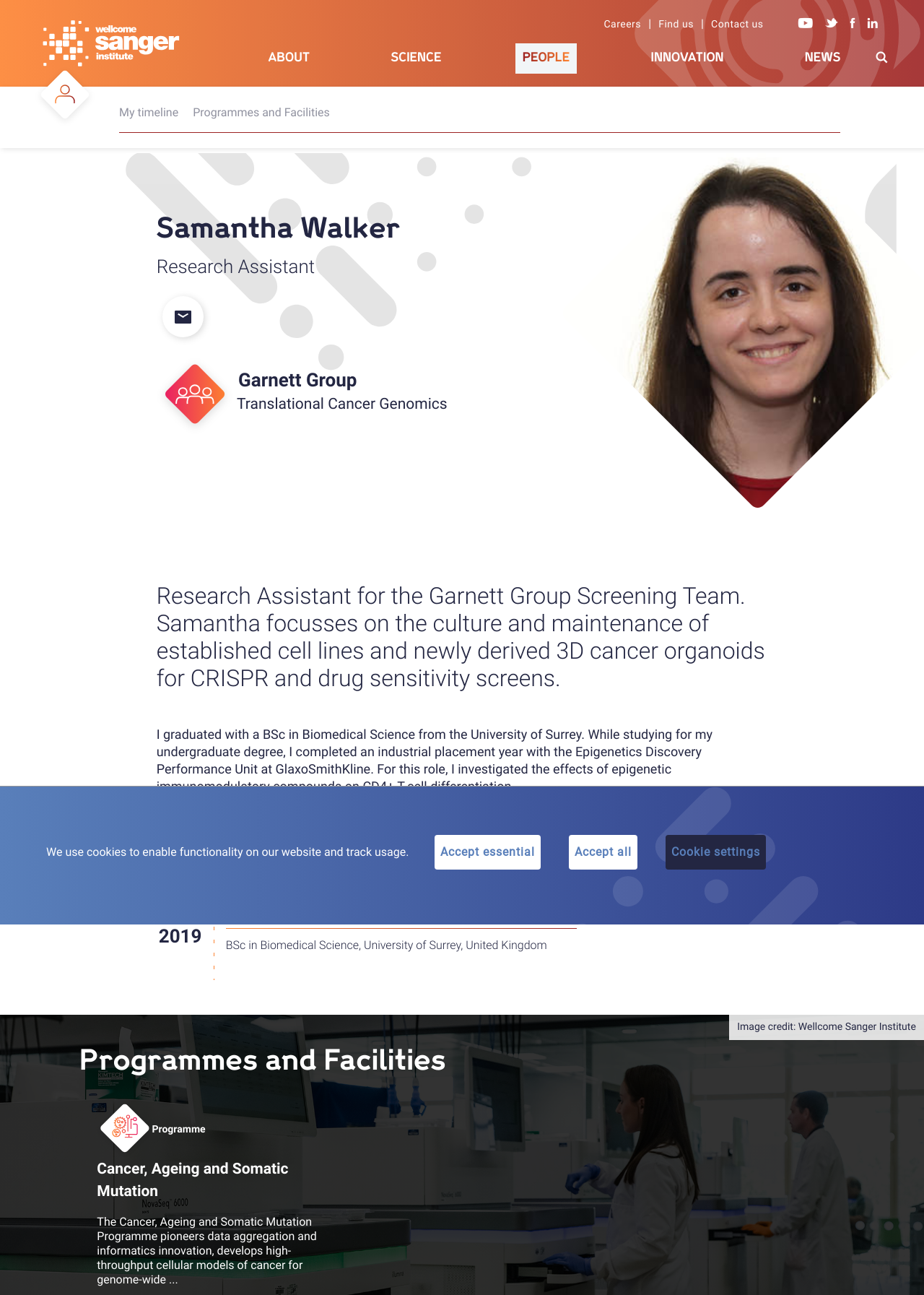Identify the bounding box coordinates of the area that should be clicked in order to complete the given instruction: "Follow on Facebook". The bounding box coordinates should be four float numbers between 0 and 1, i.e., [left, top, right, bottom].

None